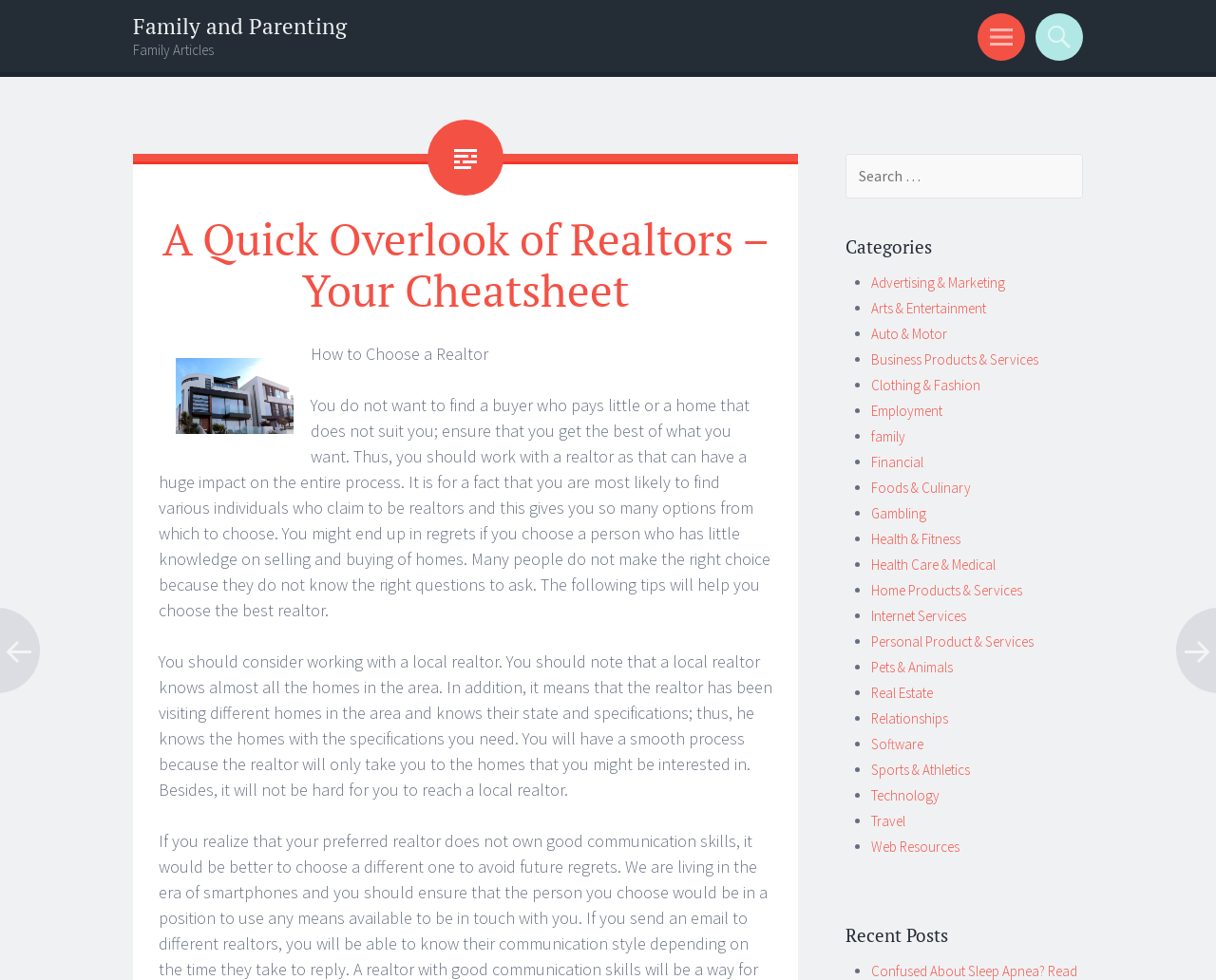Produce an extensive caption that describes everything on the webpage.

This webpage is about family and parenting, with a focus on realtors. At the top, there is a heading that reads "Family and Parenting" and a link with the same text. Below this, there is another heading that says "Family Articles". 

To the right of these headings, there is a menu and a search bar. The search bar has a text input field and a label that says "Search for:". 

Below the search bar, there is a list of categories, each represented by a bullet point and a link. The categories include "Advertising & Marketing", "Arts & Entertainment", "Auto & Motor", and many others. 

On the left side of the page, there is a section with a heading that says "A Quick Overlook of Realtors – Your Cheatsheet". Below this heading, there is an image and two blocks of text. The first block of text is a heading that says "How to Choose a Realtor", and the second block of text provides tips on choosing a realtor, including working with a local realtor. 

At the bottom of the page, there is a heading that says "Recent Posts".